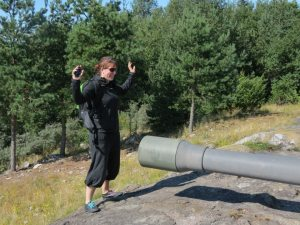What is the person standing on?
Give a detailed explanation using the information visible in the image.

According to the caption, the person is standing atop a rocky outcrop, which suggests that they are standing on a natural rock formation.